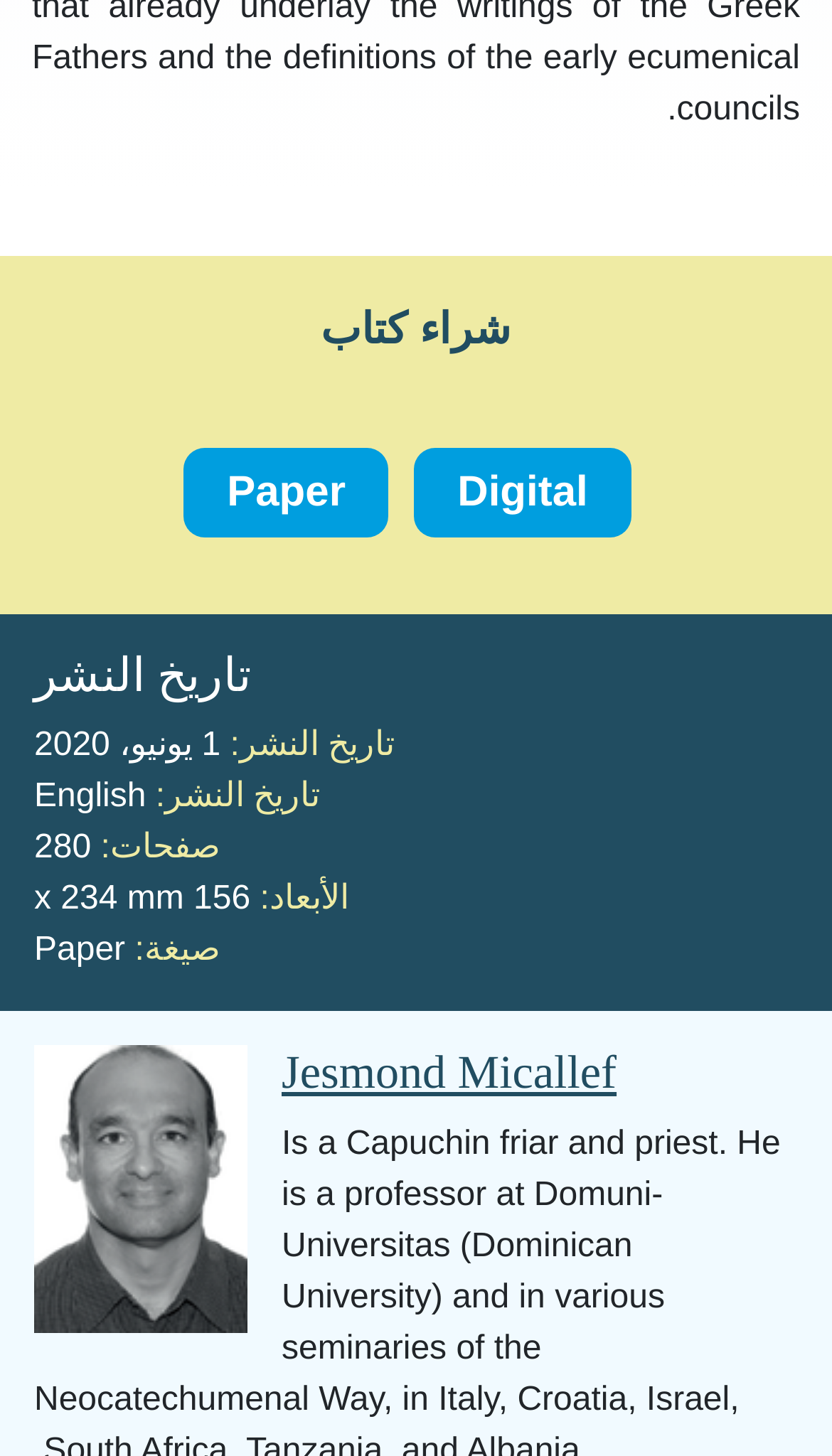Extract the bounding box coordinates of the UI element described by: "Jesmond Micallef". The coordinates should include four float numbers ranging from 0 to 1, e.g., [left, top, right, bottom].

[0.338, 0.718, 0.741, 0.755]